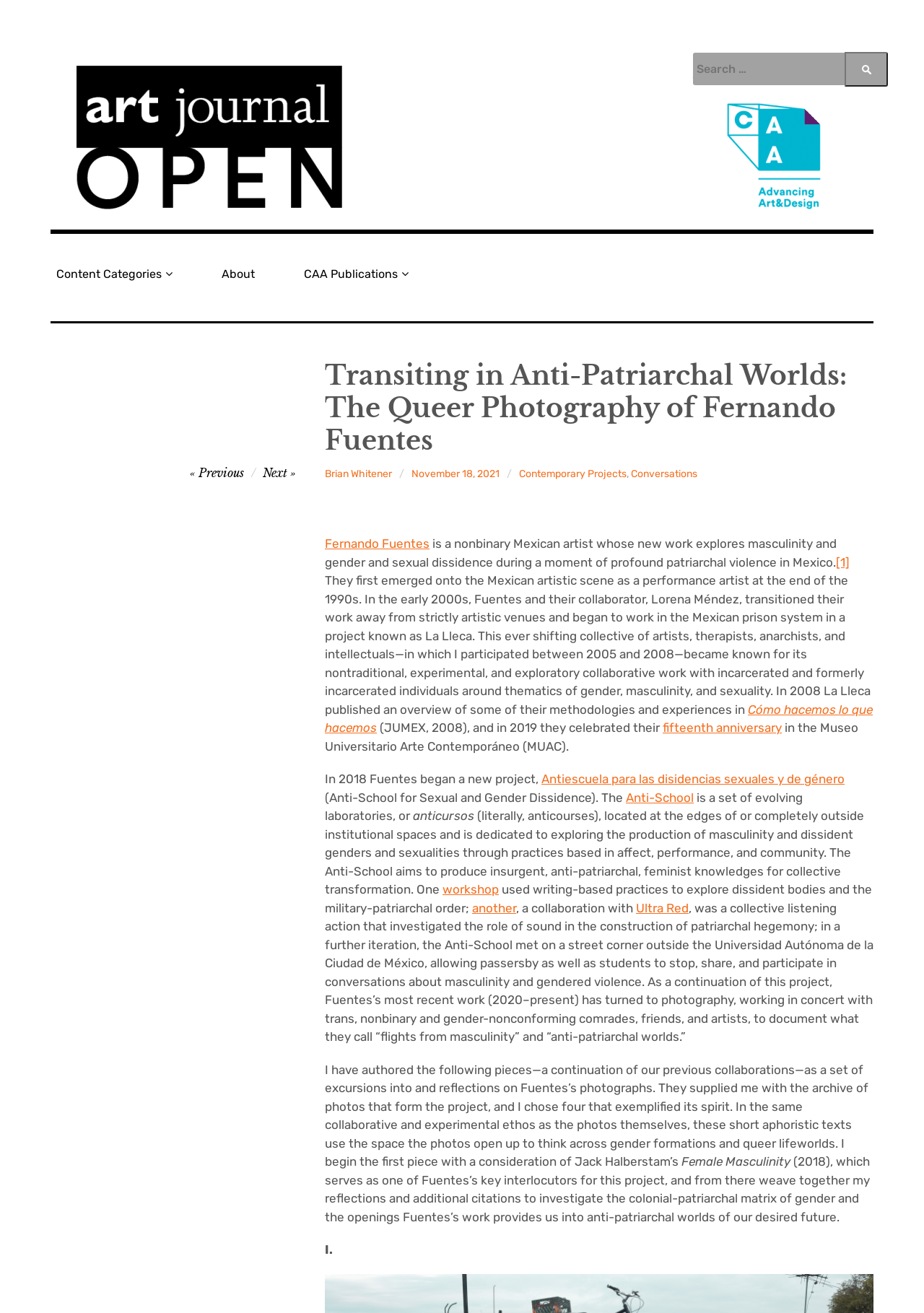Could you specify the bounding box coordinates for the clickable section to complete the following instruction: "Go to Art Journal Open"?

[0.055, 0.044, 0.945, 0.167]